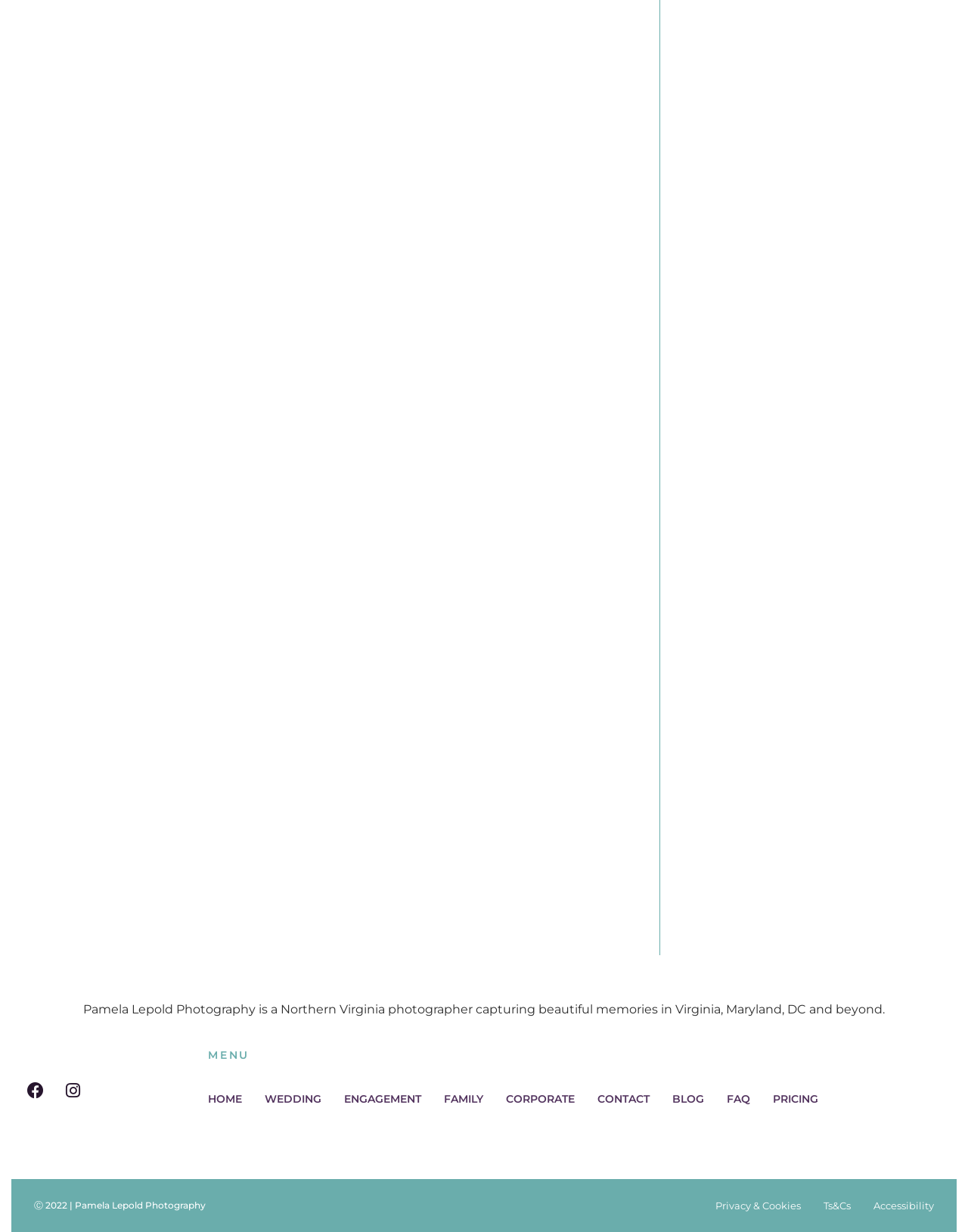Identify the bounding box for the UI element specified in this description: "Accessibility". The coordinates must be four float numbers between 0 and 1, formatted as [left, top, right, bottom].

[0.902, 0.972, 0.965, 0.984]